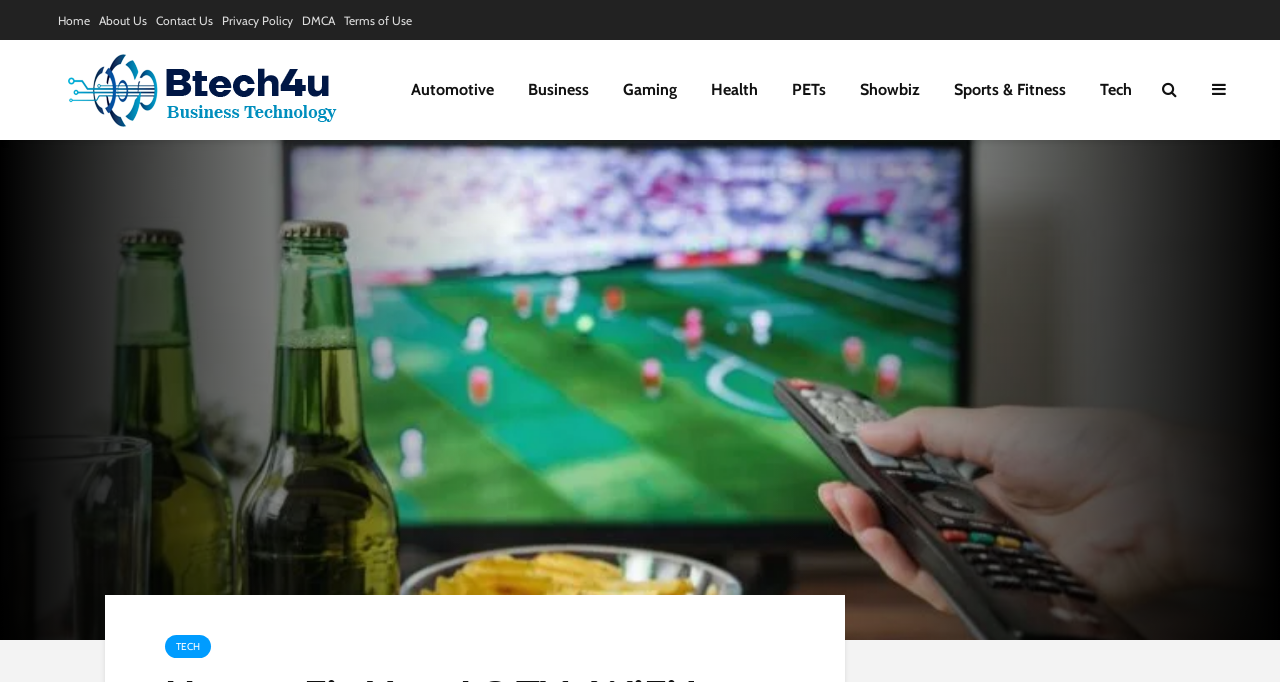What is the topic of the image on the webpage?
Carefully analyze the image and provide a thorough answer to the question.

The image on the webpage is related to LG TVs and their WiFi connectivity, which is consistent with the main topic of the webpage.